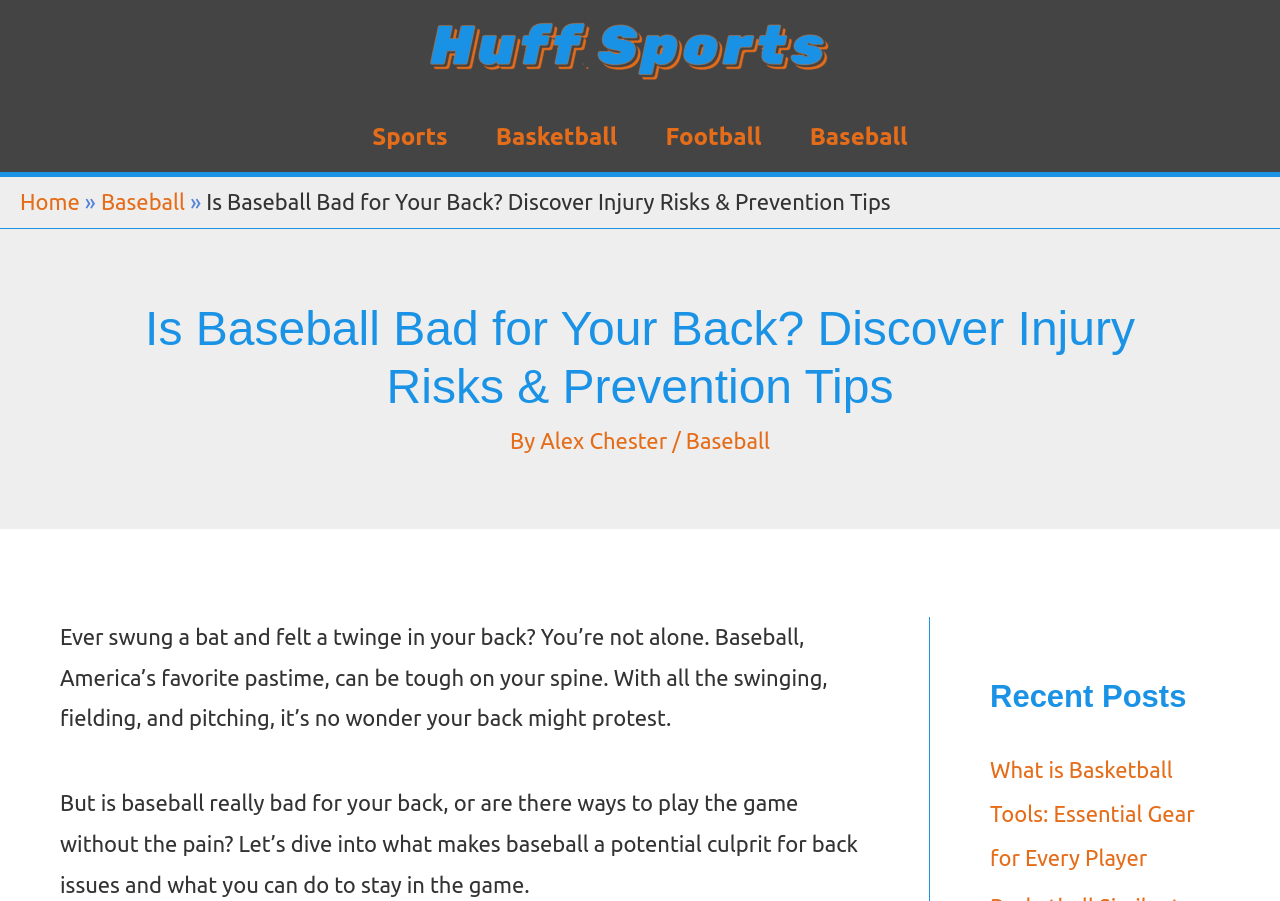What is the author's name? Examine the screenshot and reply using just one word or a brief phrase.

Alex Chester